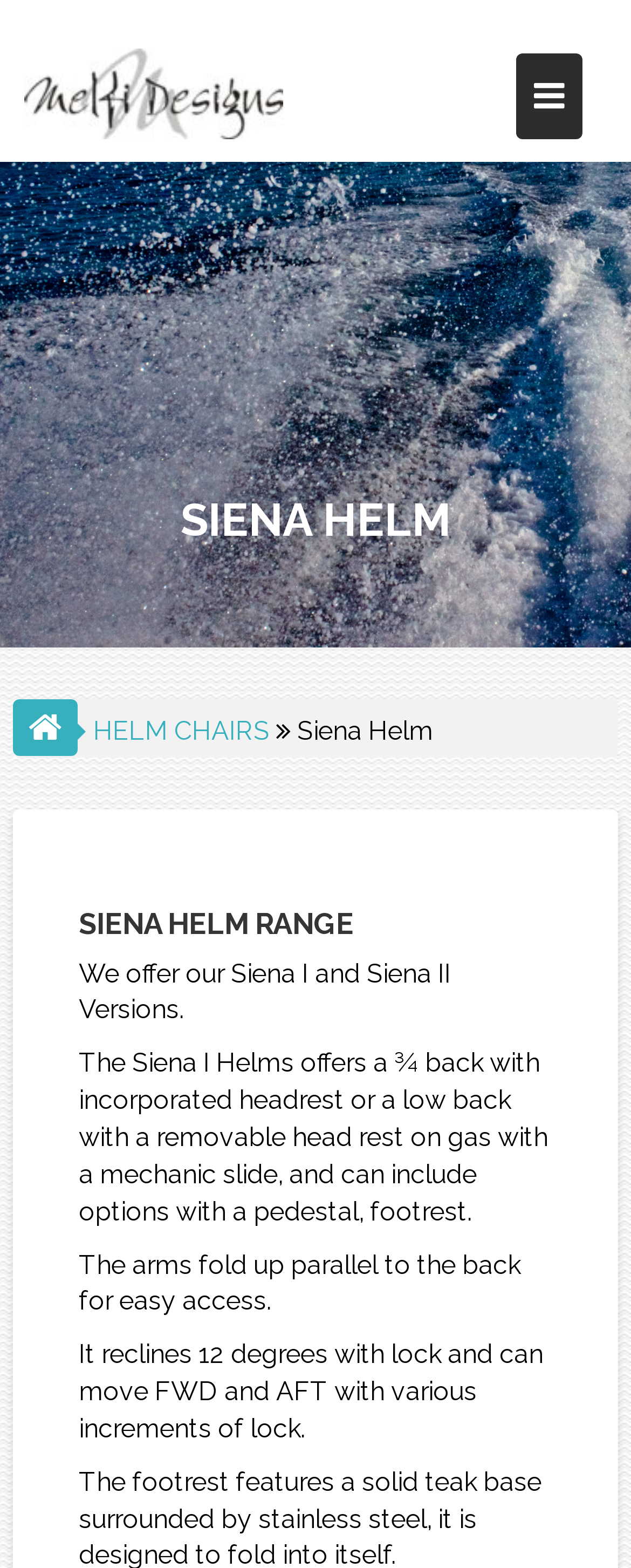What is the name of the product range?
Please give a well-detailed answer to the question.

I inferred this answer by looking at the heading 'SIENA HELM RANGE' and the surrounding text, which suggests that Siena Helm is a product range.